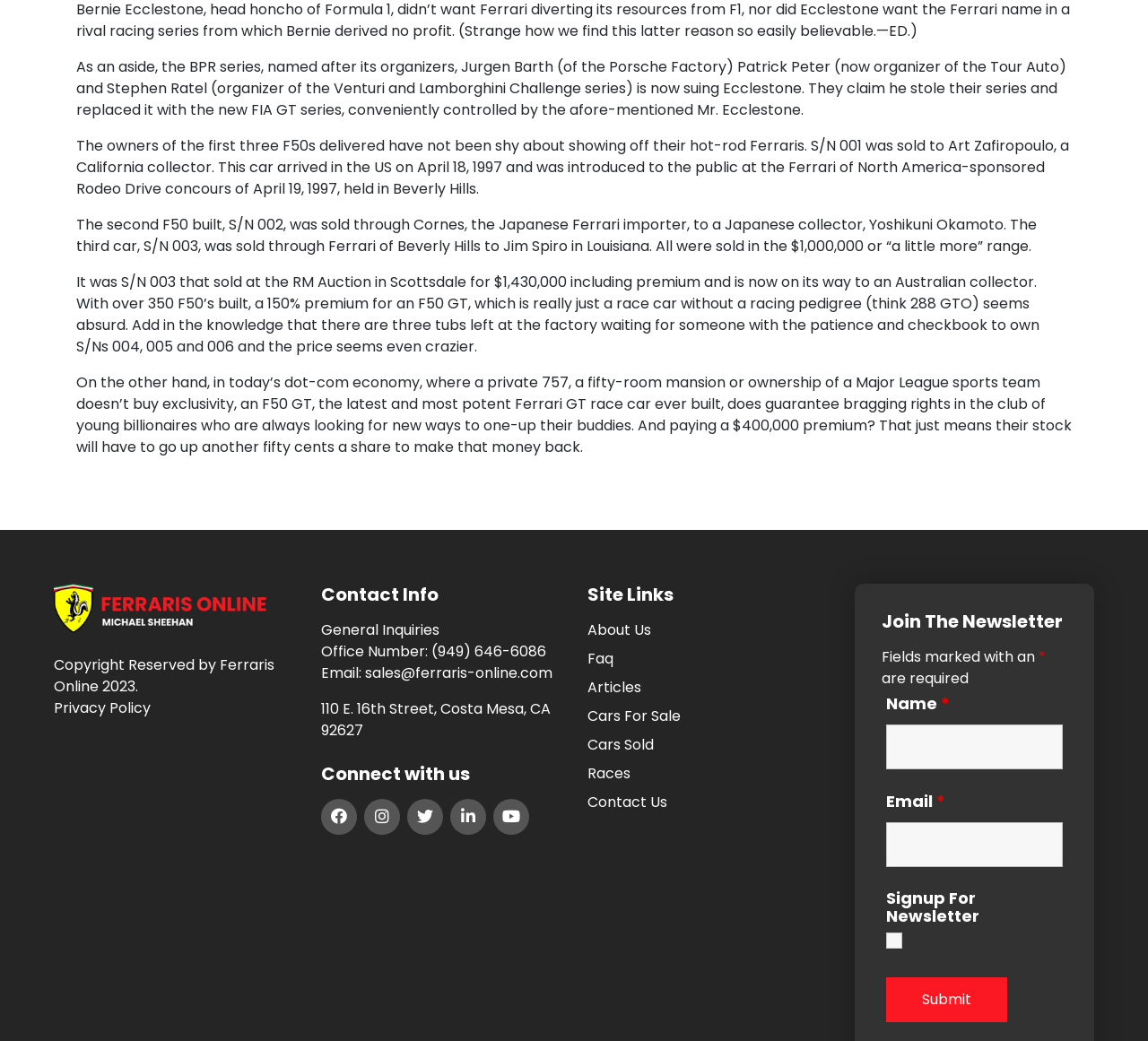Determine the bounding box coordinates of the region I should click to achieve the following instruction: "Write a comment". Ensure the bounding box coordinates are four float numbers between 0 and 1, i.e., [left, top, right, bottom].

None